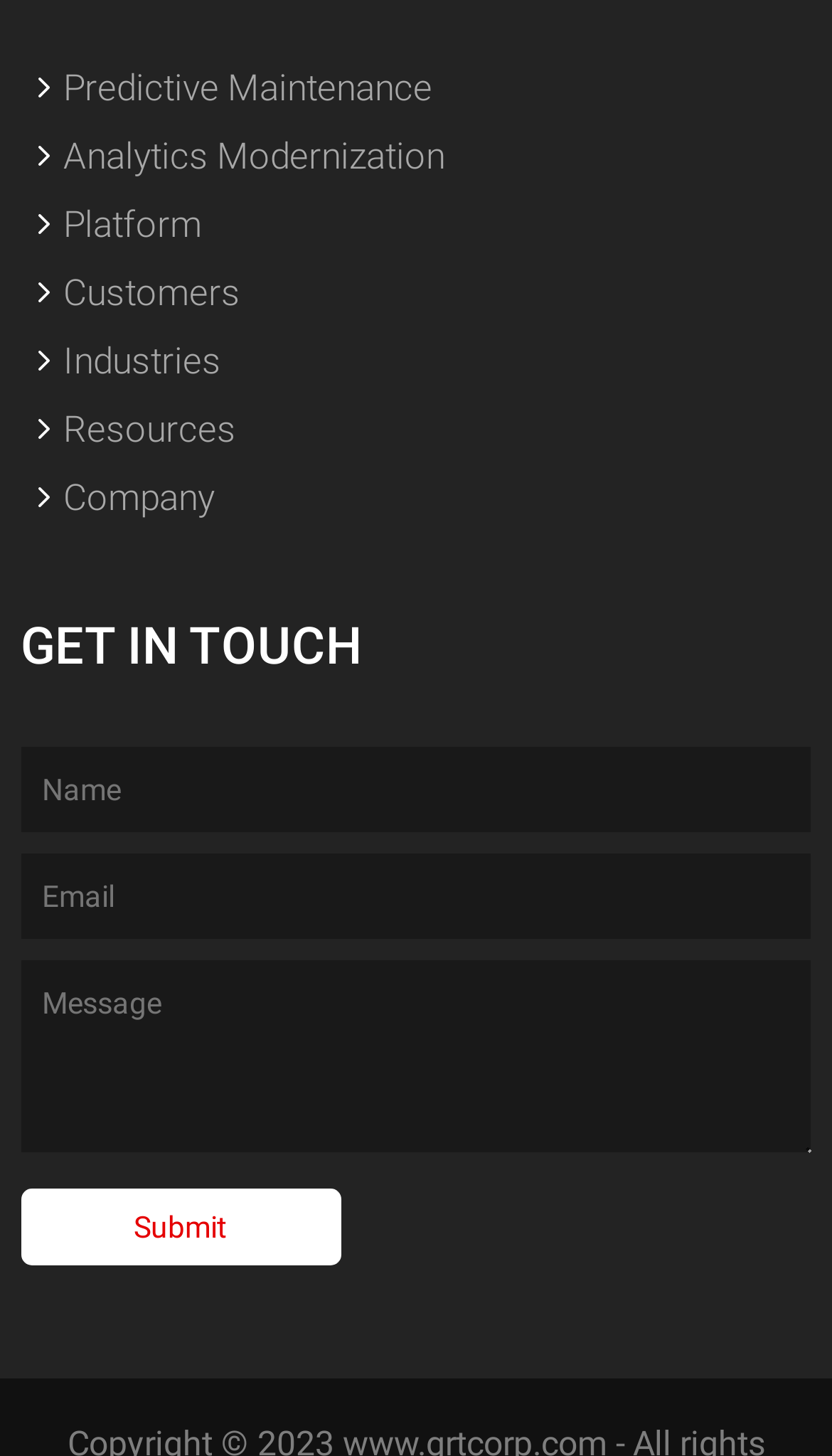Highlight the bounding box of the UI element that corresponds to this description: "name="Name" placeholder="Name"".

[0.025, 0.513, 0.975, 0.572]